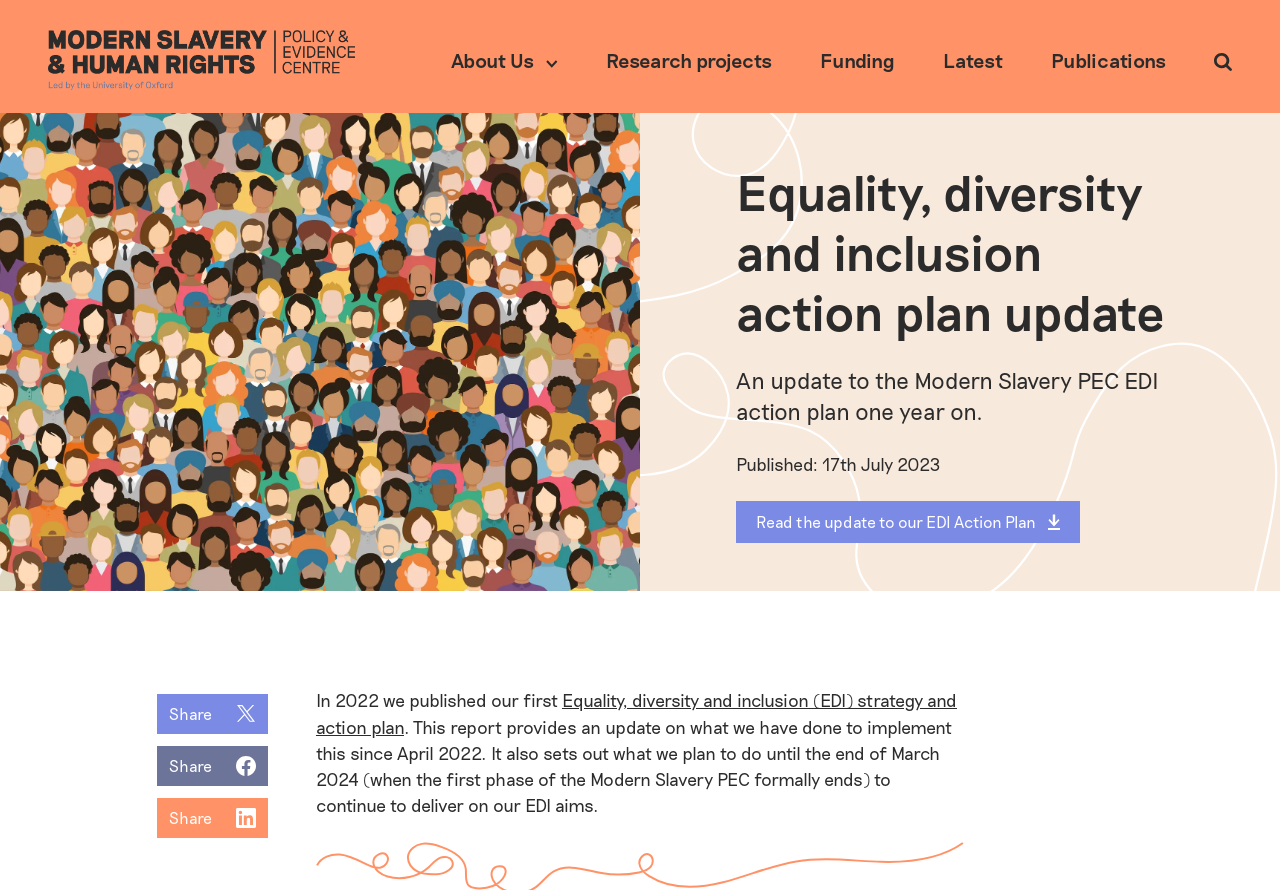Can you look at the image and give a comprehensive answer to the question:
What is the purpose of the report?

The question is asking for the purpose of the report, which can be inferred from the StaticText '. This report provides an update on what we have done to implement this since April 2022. It also sets out what we plan to do until the end of March 2024...'.